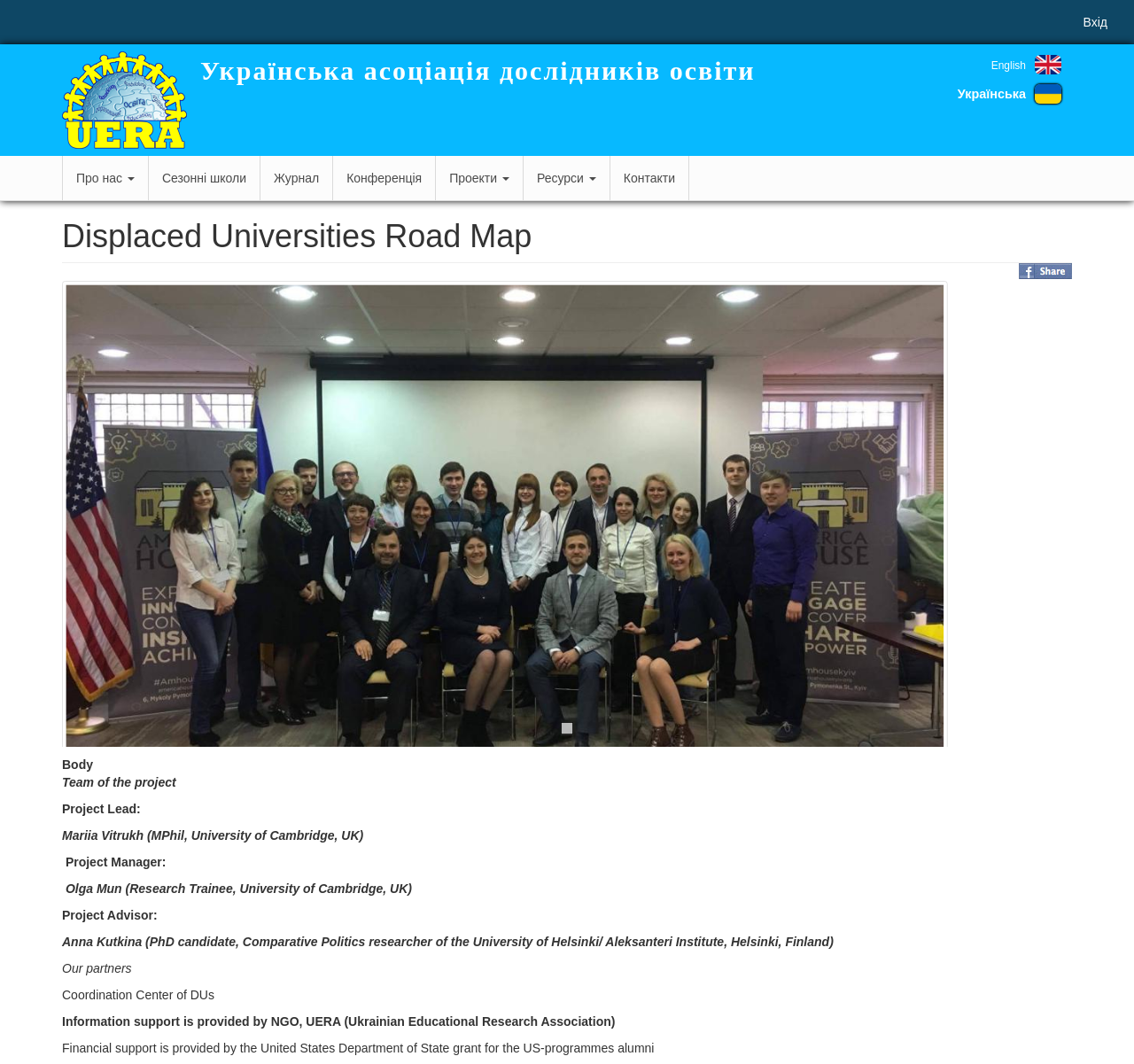Return the bounding box coordinates of the UI element that corresponds to this description: "Сезонні школи". The coordinates must be given as four float numbers in the range of 0 and 1, [left, top, right, bottom].

[0.131, 0.147, 0.229, 0.188]